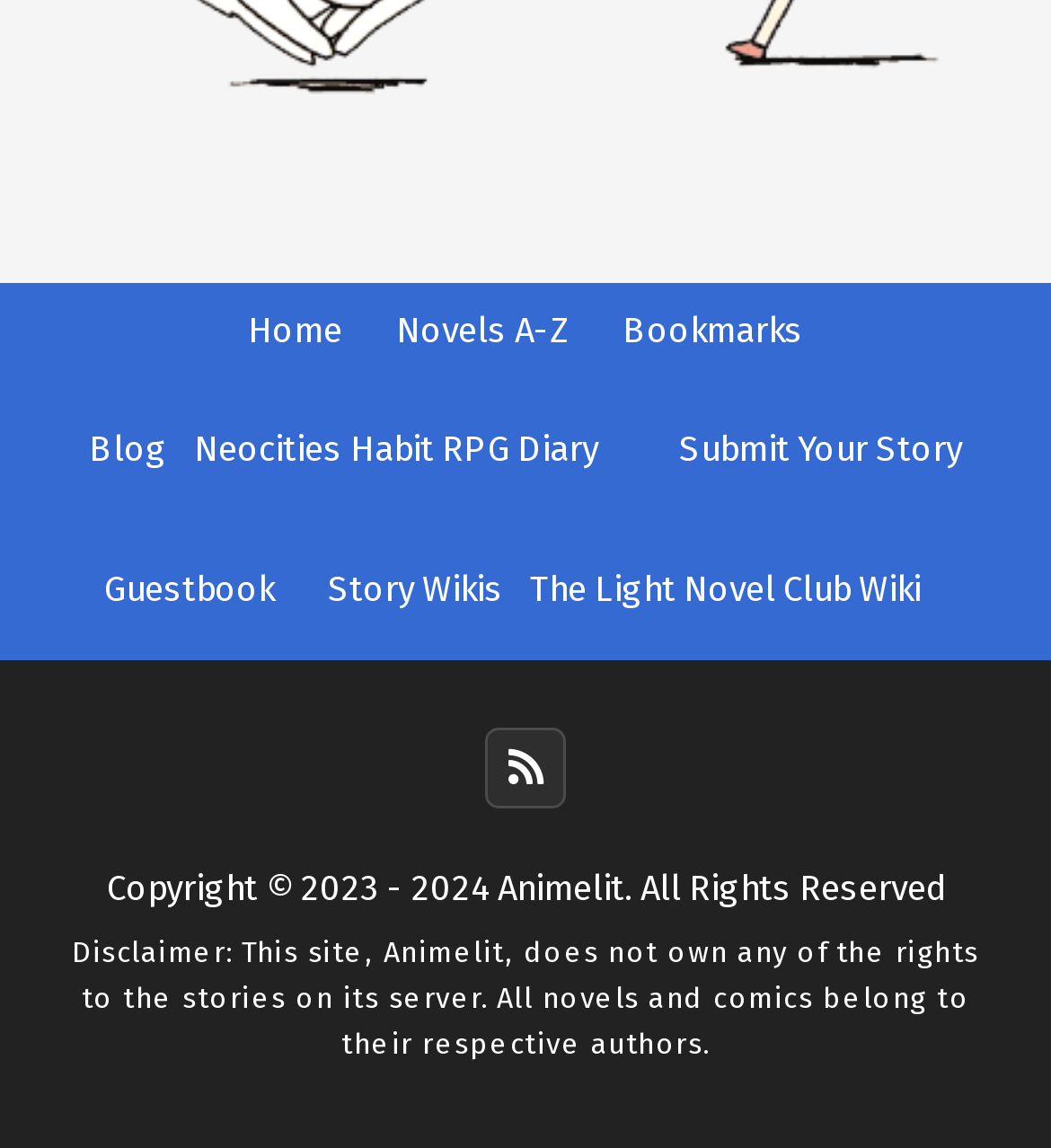Predict the bounding box of the UI element based on this description: "aria-label="Facebook Social Icon"".

None